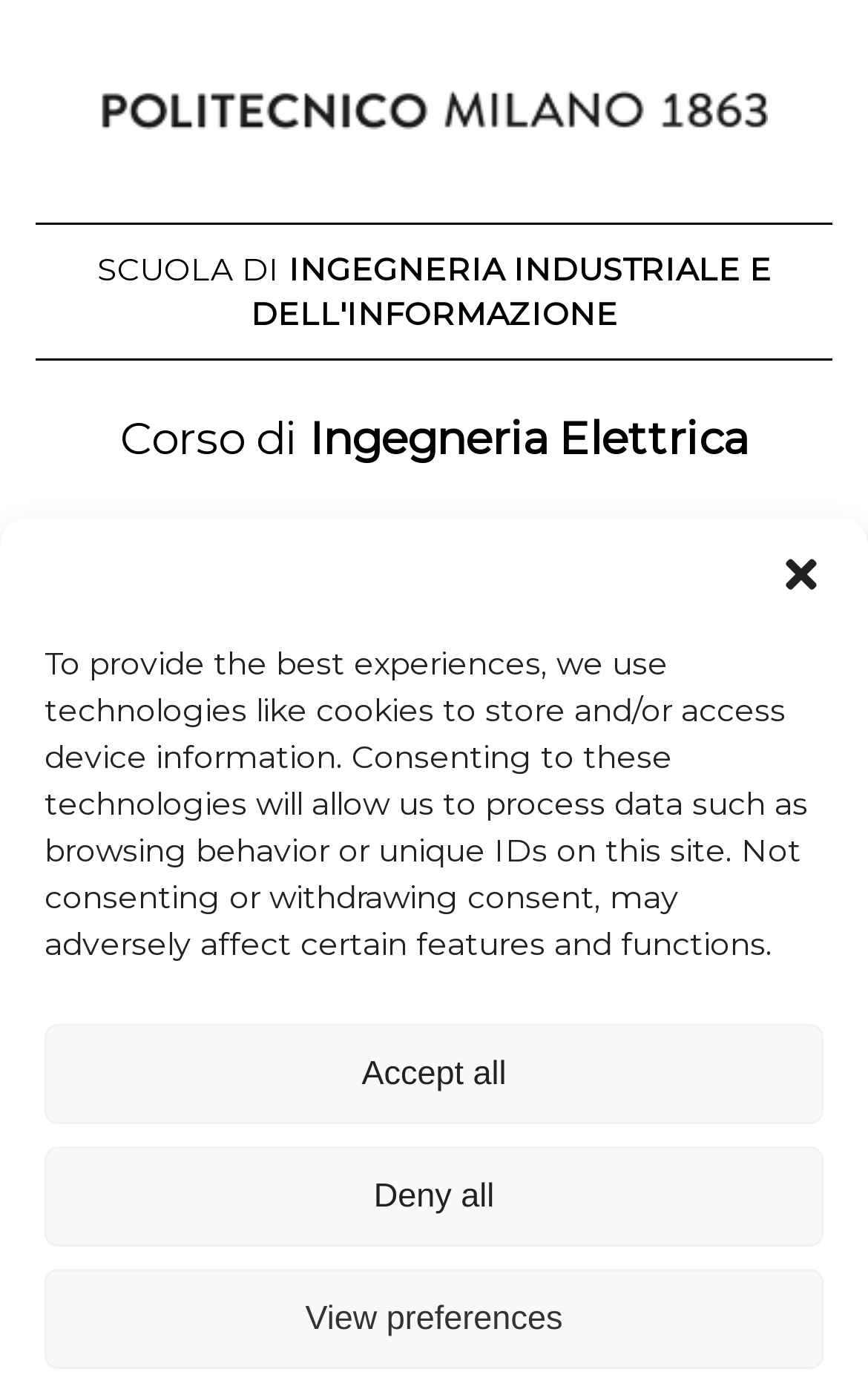Please answer the following query using a single word or phrase: 
What is the text on the top-left corner of the webpage?

Ingegneria Elettrica